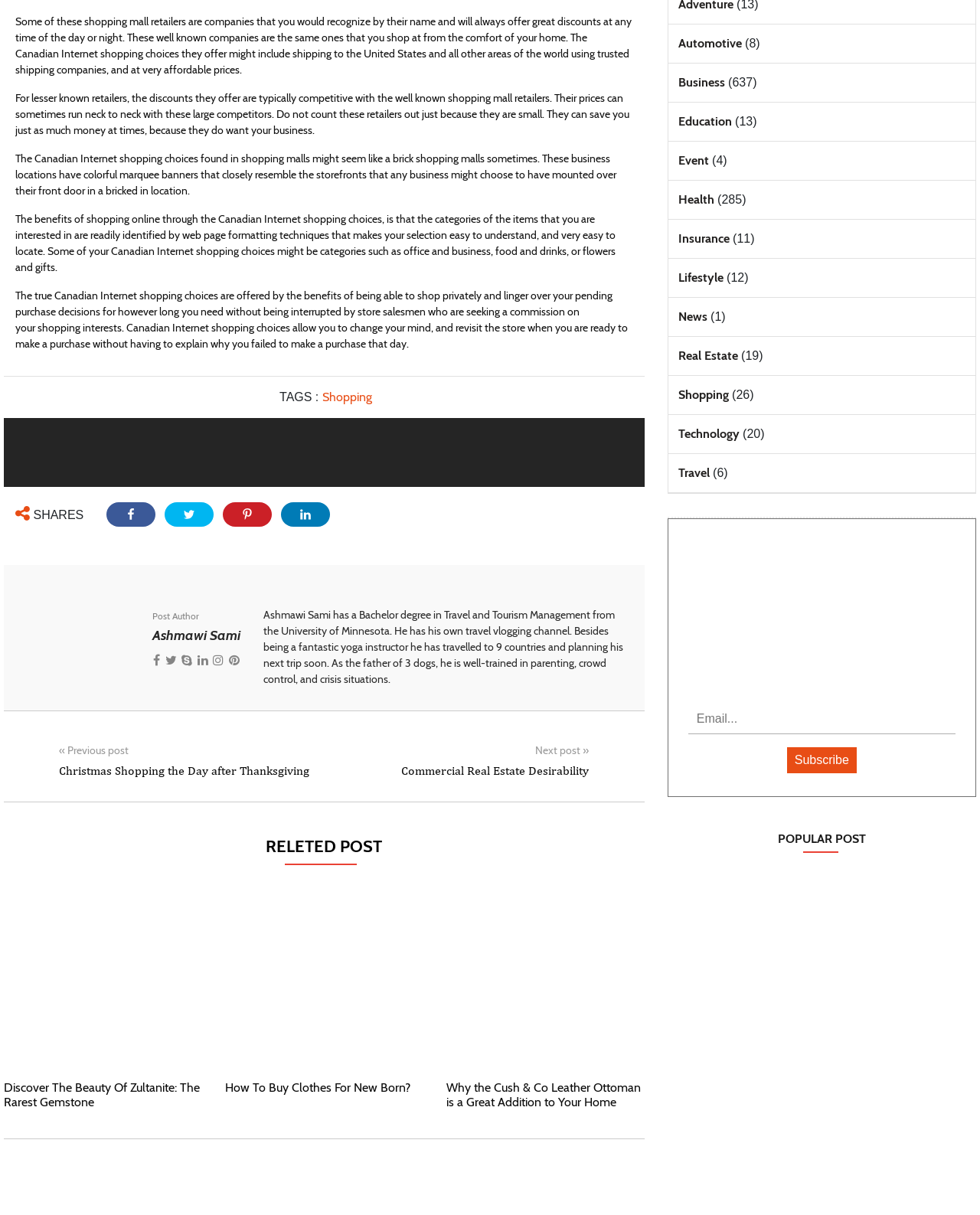What is the author's profession?
Offer a detailed and full explanation in response to the question.

The webpage mentions that the author, Ashmawi Sami, is a yoga instructor, in addition to being a travel vlogger and having a degree in Travel and Tourism Management.